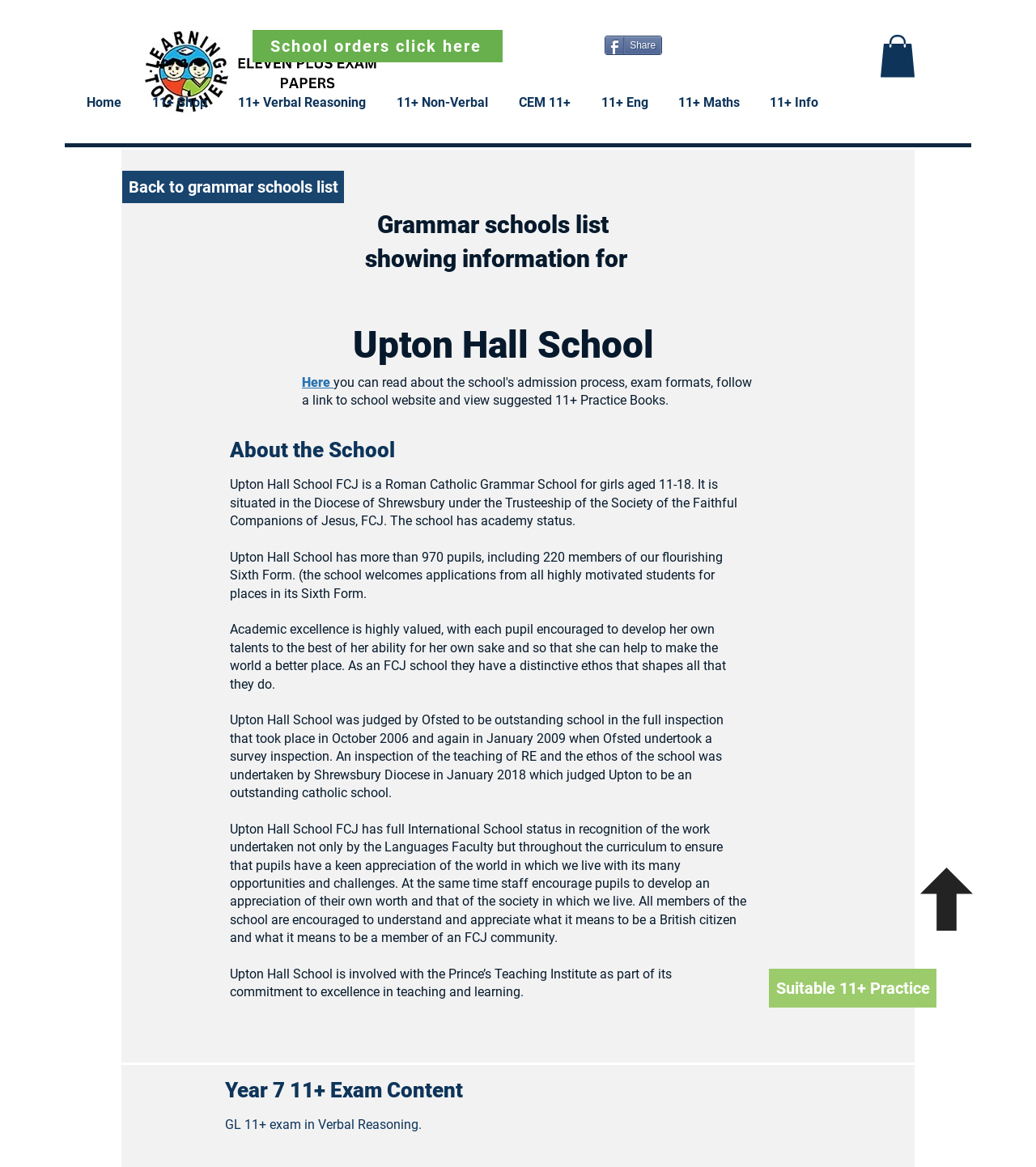Please identify the bounding box coordinates of the clickable area that will fulfill the following instruction: "Go to the '11+ Shop' page". The coordinates should be in the format of four float numbers between 0 and 1, i.e., [left, top, right, bottom].

[0.135, 0.07, 0.218, 0.105]